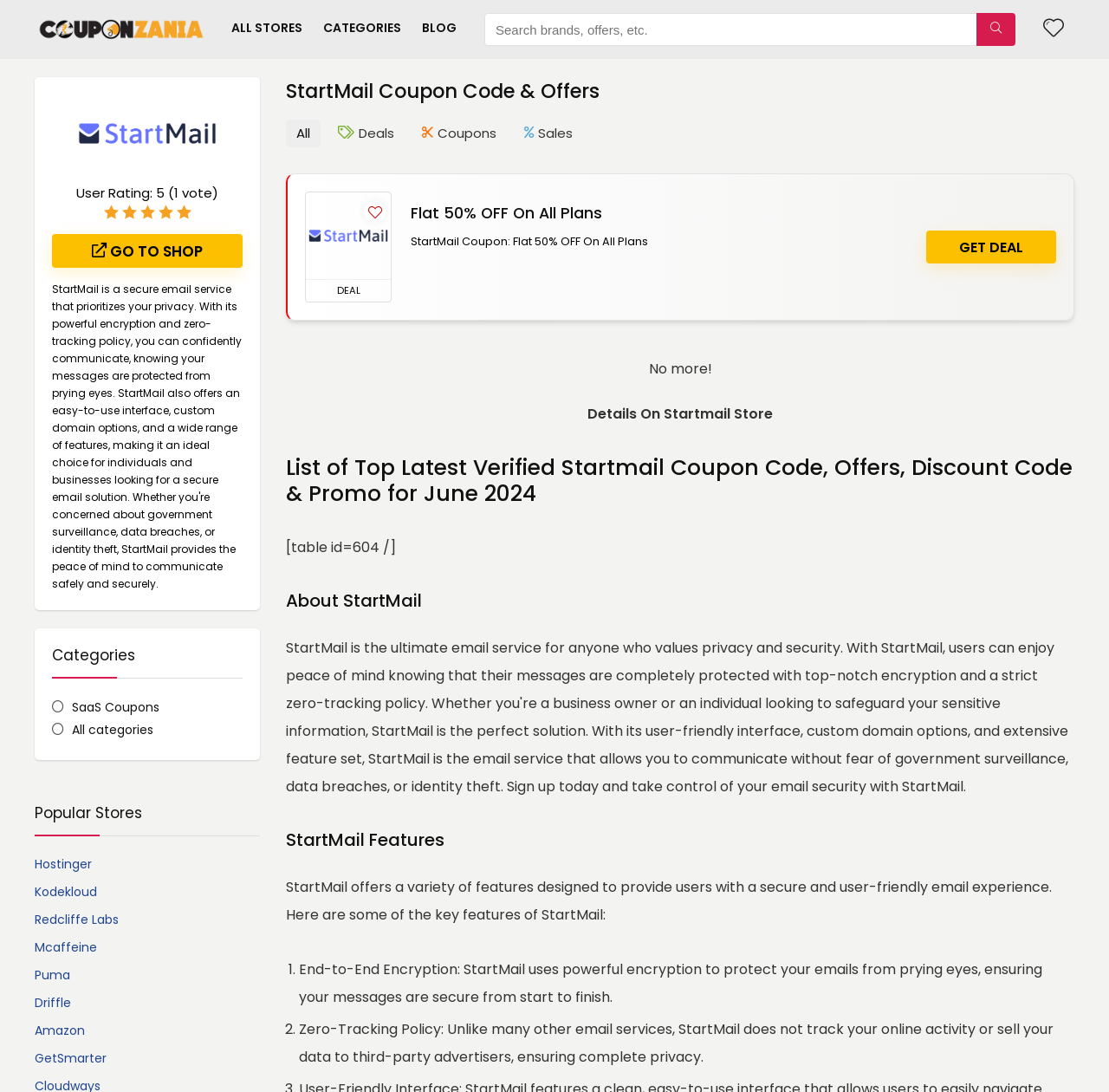Locate the bounding box coordinates of the clickable region to complete the following instruction: "Browse popular stores."

[0.031, 0.735, 0.128, 0.754]